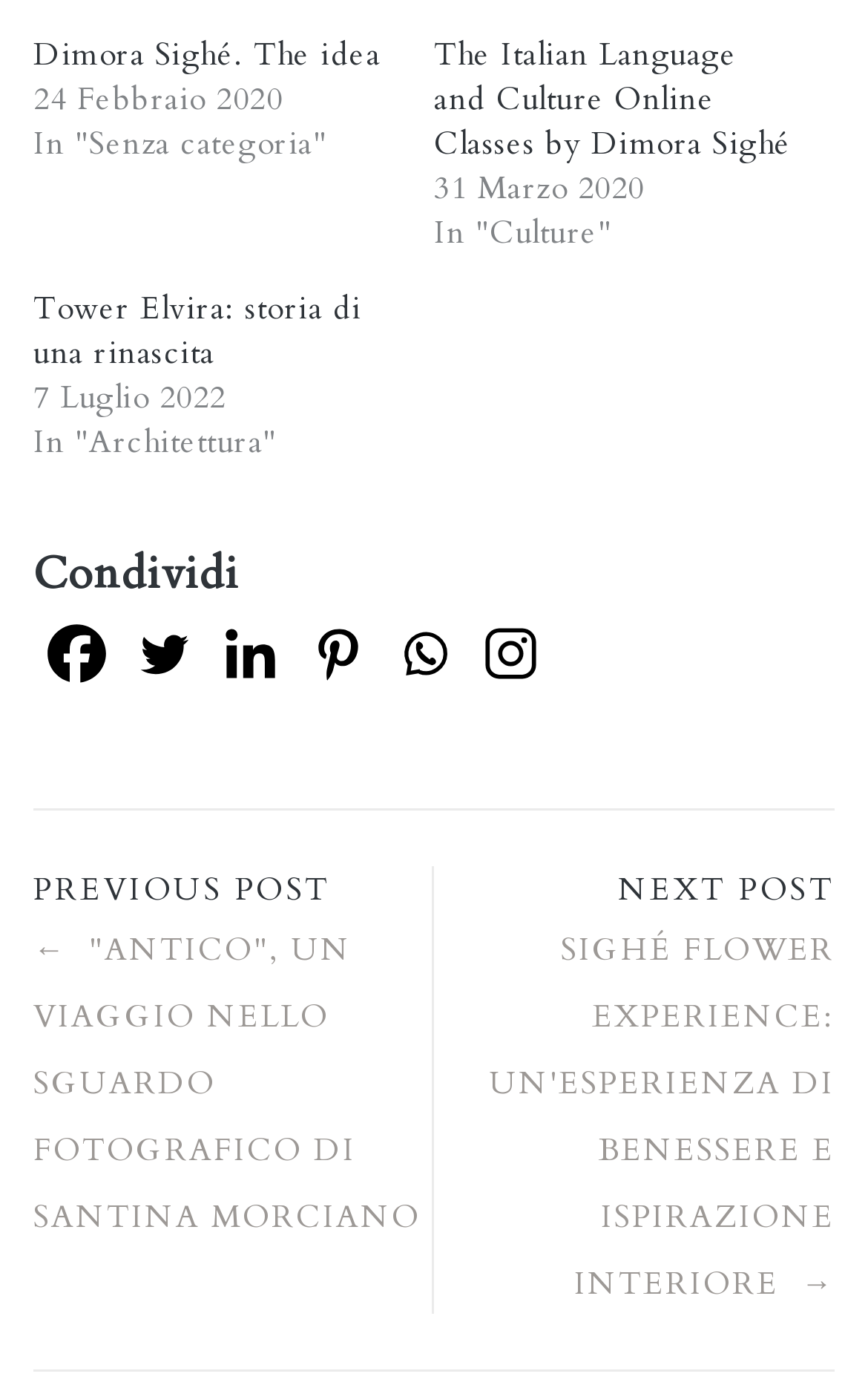Please identify the bounding box coordinates of the area I need to click to accomplish the following instruction: "Read the previous post".

[0.038, 0.67, 0.485, 0.893]